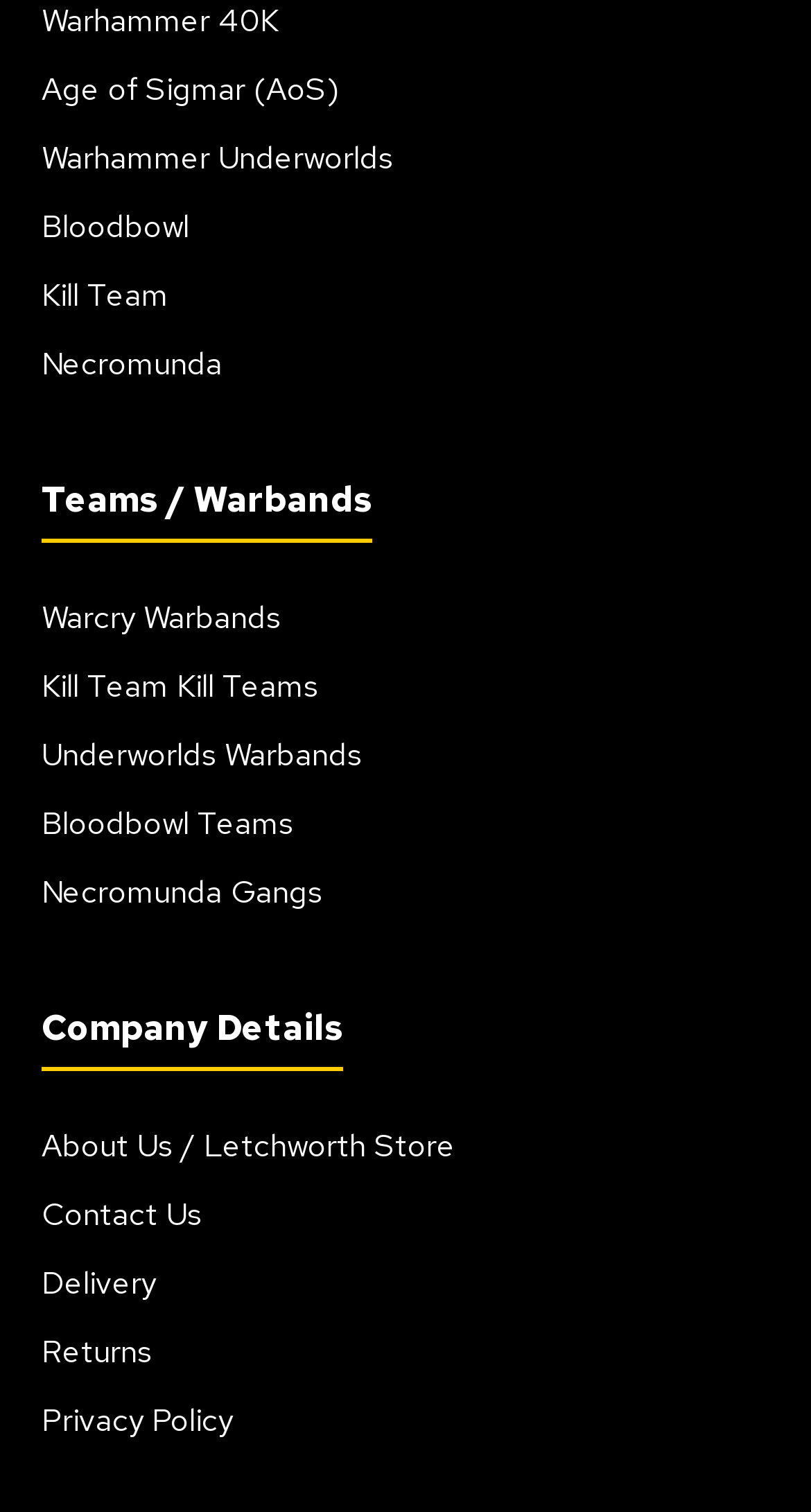Respond with a single word or short phrase to the following question: 
What is the second link in the company details section?

Contact Us